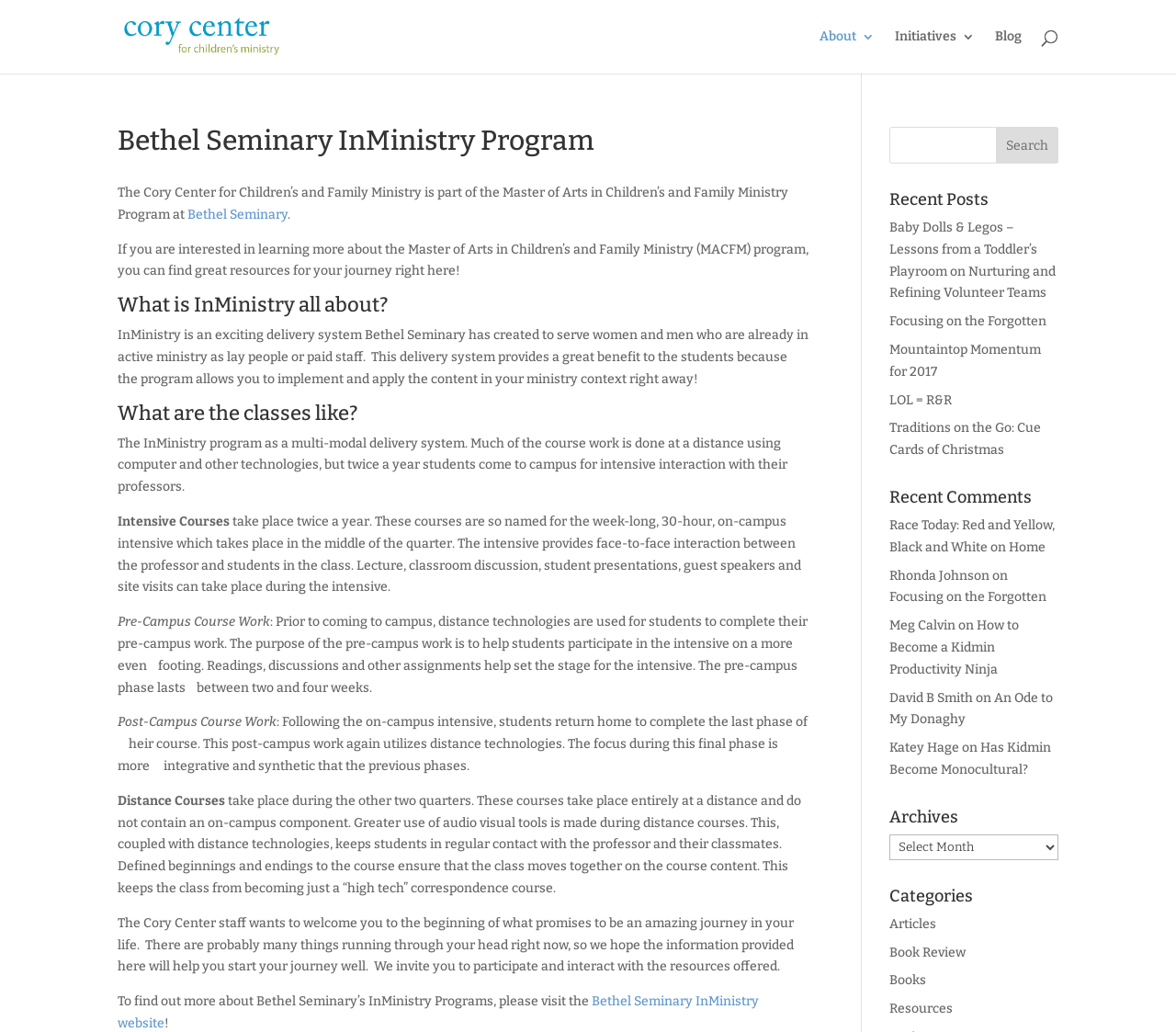Locate the primary heading on the webpage and return its text.

Bethel Seminary InMinistry Program